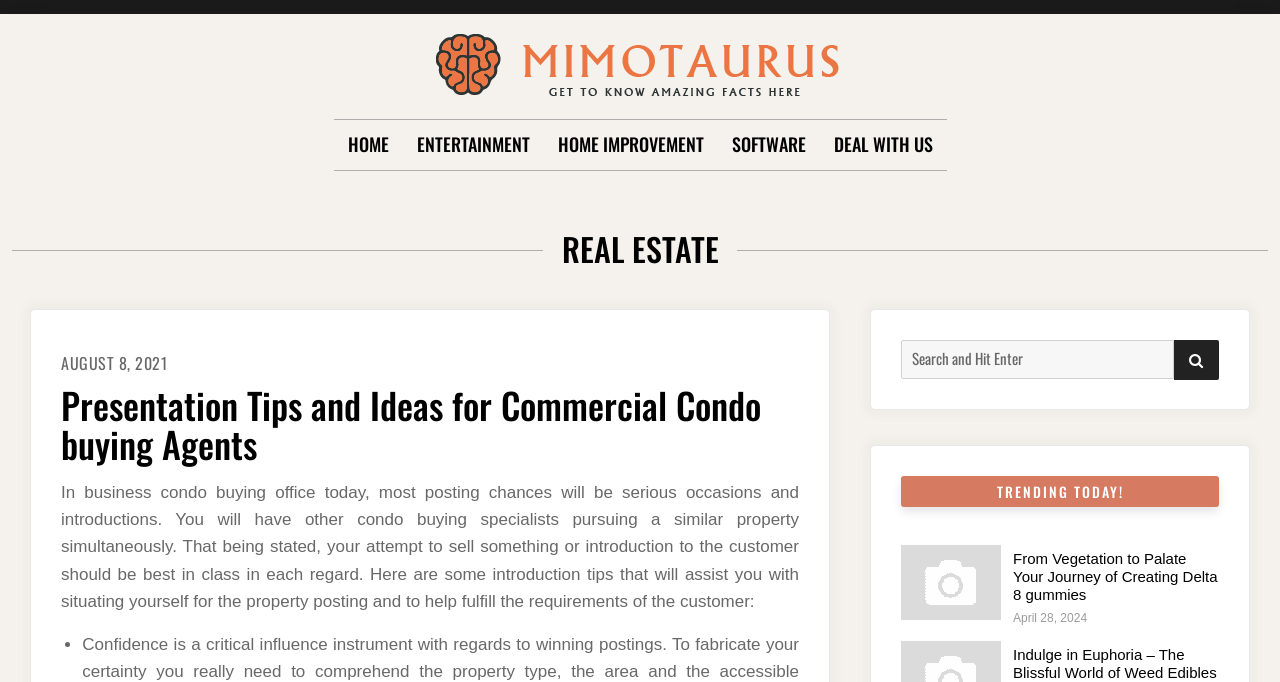Can you find the bounding box coordinates for the element that needs to be clicked to execute this instruction: "Search for something"? The coordinates should be given as four float numbers between 0 and 1, i.e., [left, top, right, bottom].

[0.704, 0.498, 0.917, 0.555]